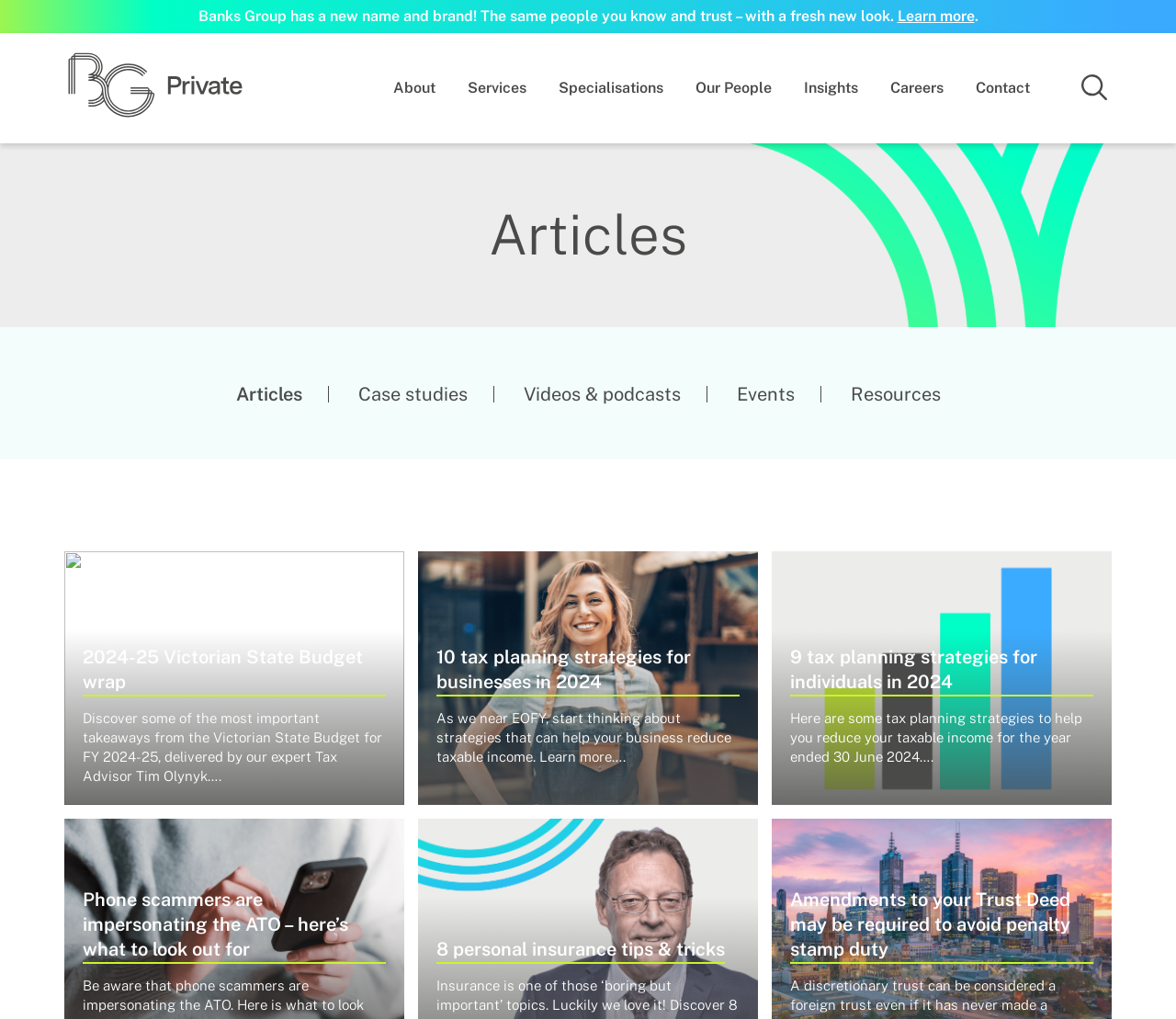Please provide a short answer using a single word or phrase for the question:
What services does the firm offer to businesses?

Accounting, Audit, Tax Advisory, etc.